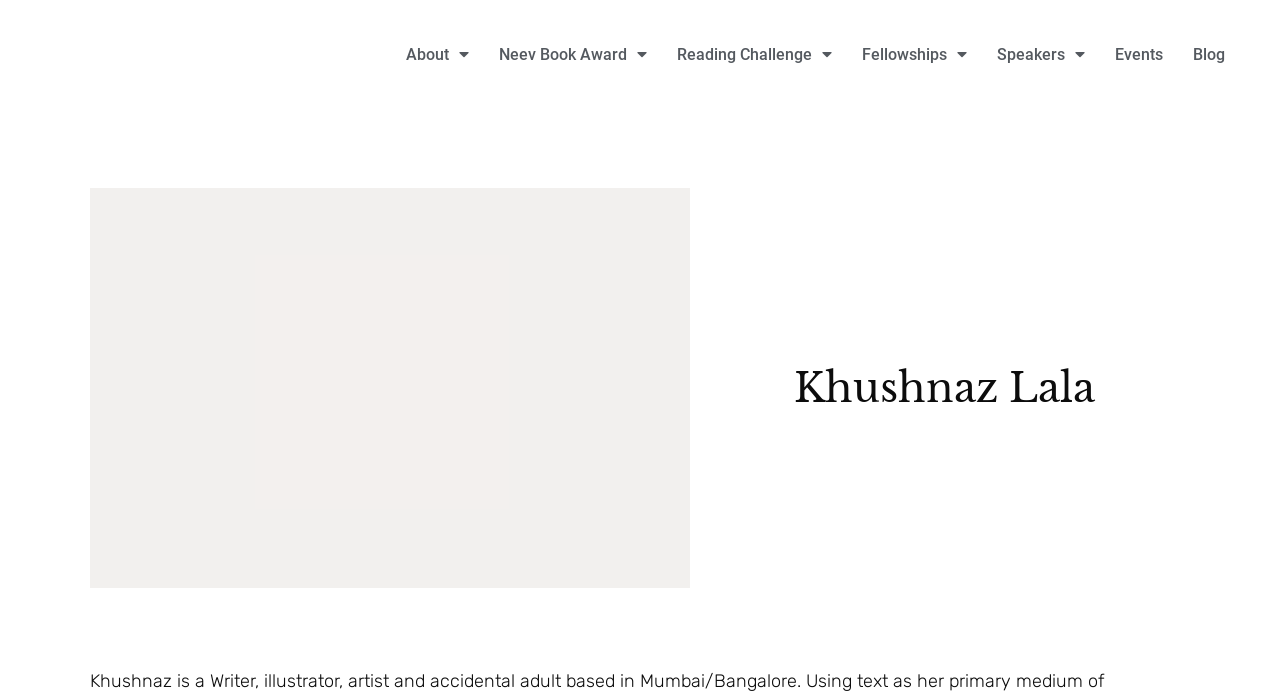Identify the bounding box coordinates for the UI element mentioned here: "Events". Provide the coordinates as four float values between 0 and 1, i.e., [left, top, right, bottom].

[0.859, 0.047, 0.92, 0.108]